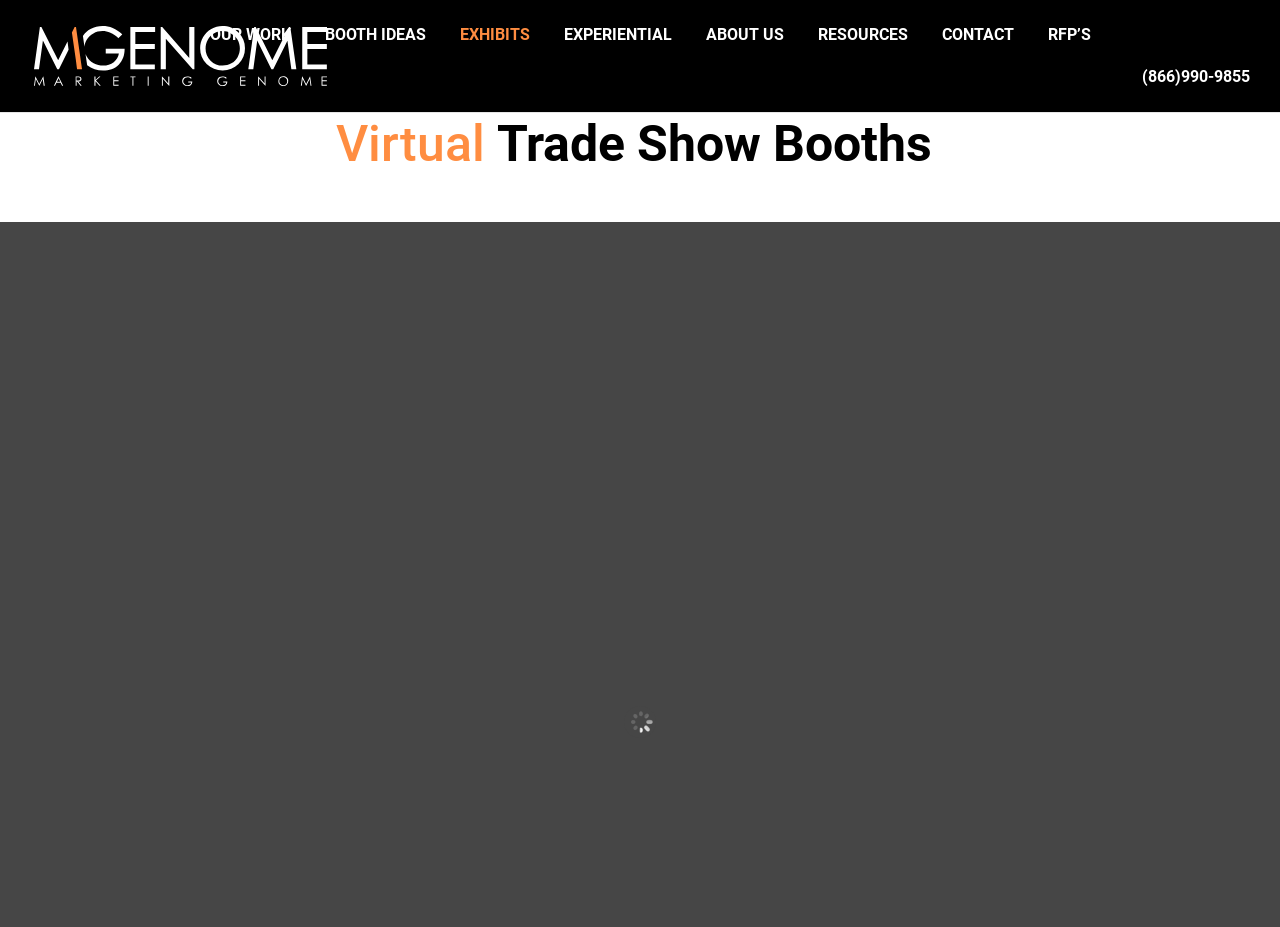Pinpoint the bounding box coordinates of the clickable area needed to execute the instruction: "Contact us via phone". The coordinates should be specified as four float numbers between 0 and 1, i.e., [left, top, right, bottom].

[0.892, 0.076, 0.977, 0.121]